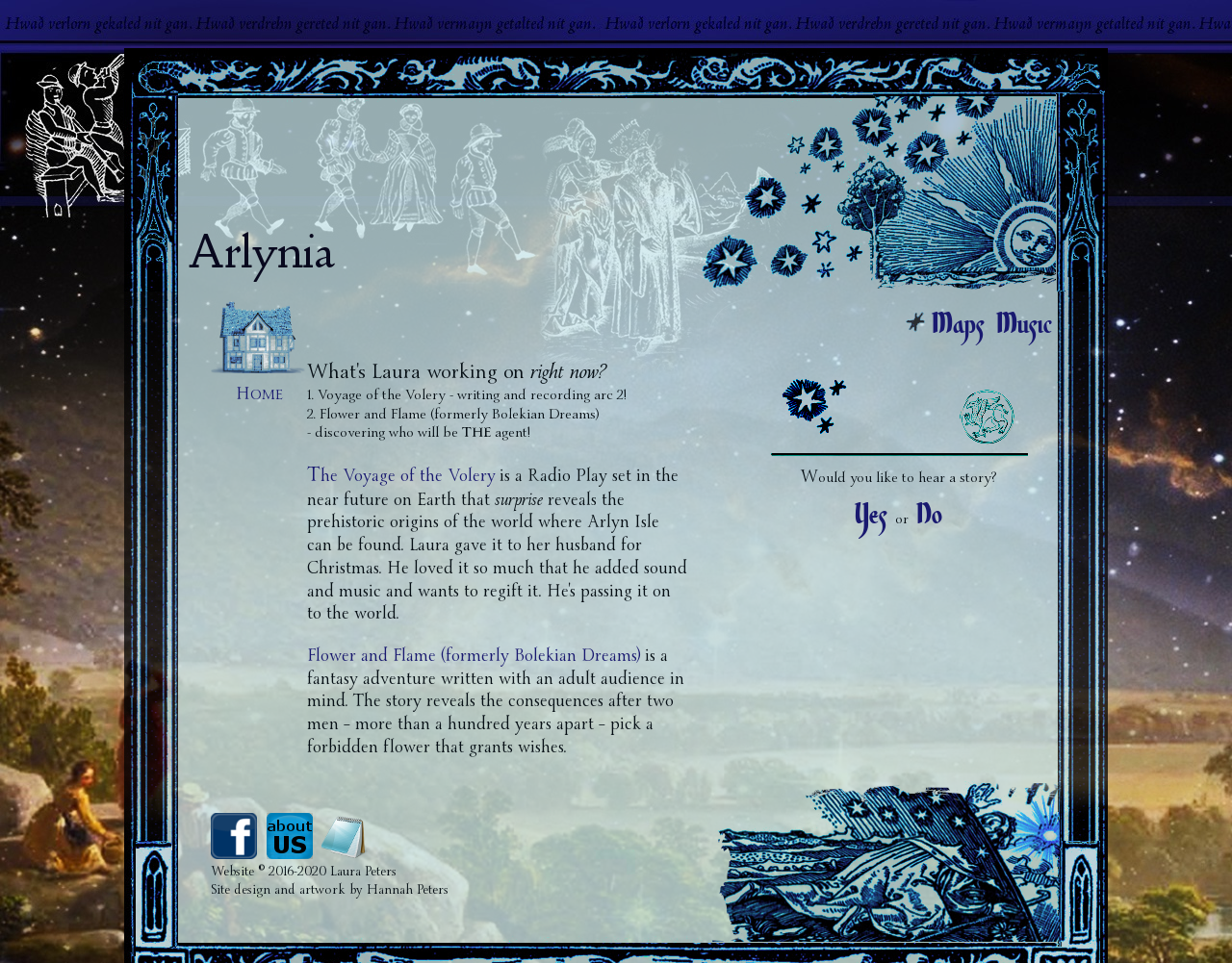Is there a link to Facebook on this webpage?
Refer to the image and give a detailed answer to the question.

I scanned the webpage and found a link with the text 'Find us on Facebook', which suggests that it is a link to the Facebook page of the website owner or the stories mentioned on the webpage.